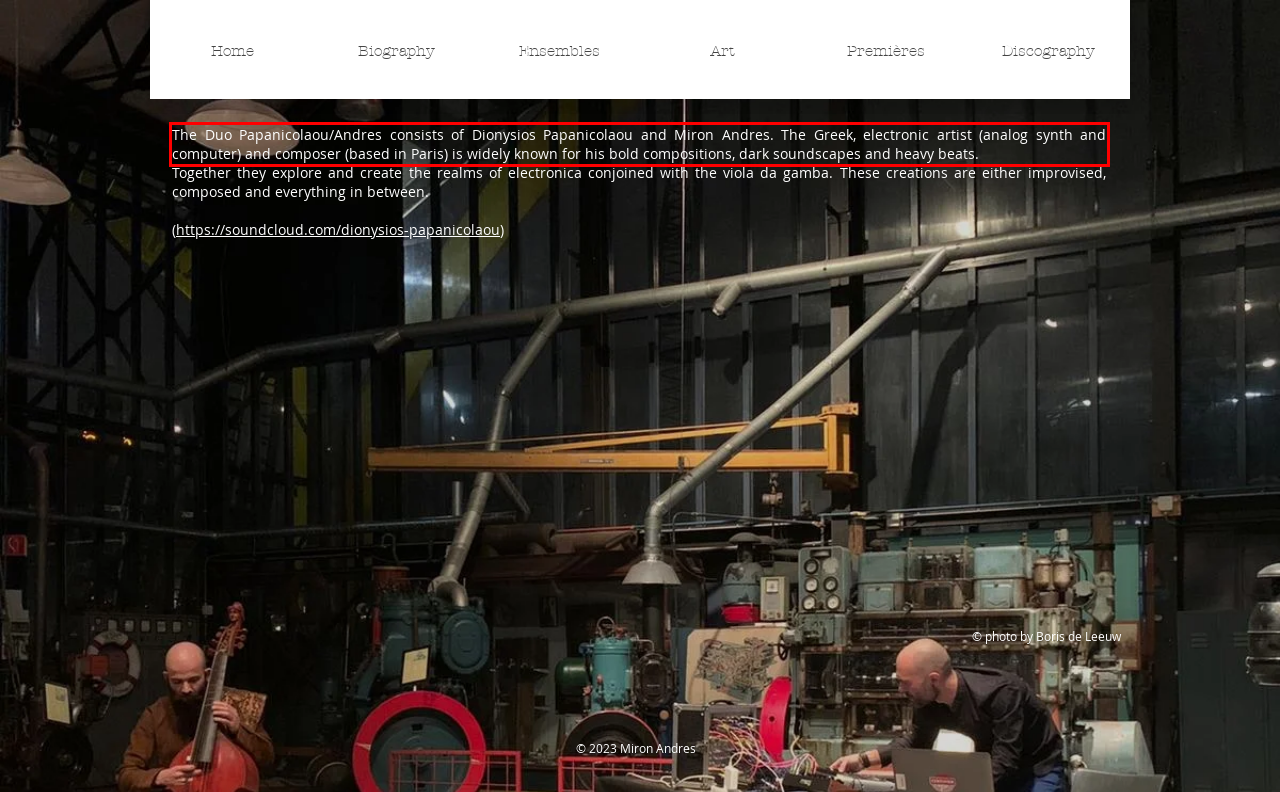Within the screenshot of a webpage, identify the red bounding box and perform OCR to capture the text content it contains.

The Duo Papanicolaou/Andres consists of Dionysios Papanicolaou and Miron Andres. The Greek, electronic artist (analog synth and computer) and composer (based in Paris) is widely known for his bold compositions, dark soundscapes and heavy beats.